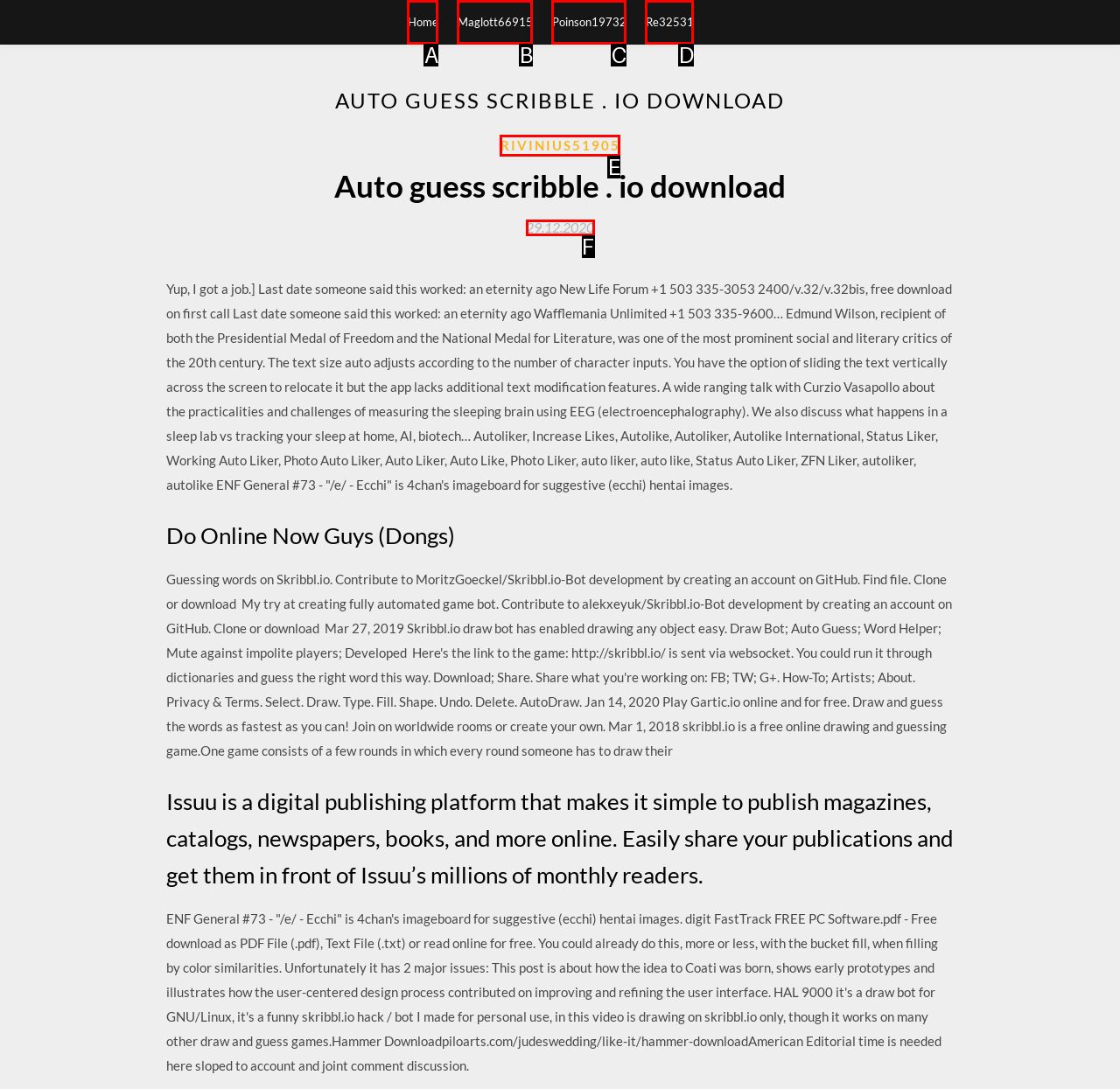Select the HTML element that best fits the description: 29.12.202029.12.2020
Respond with the letter of the correct option from the choices given.

F